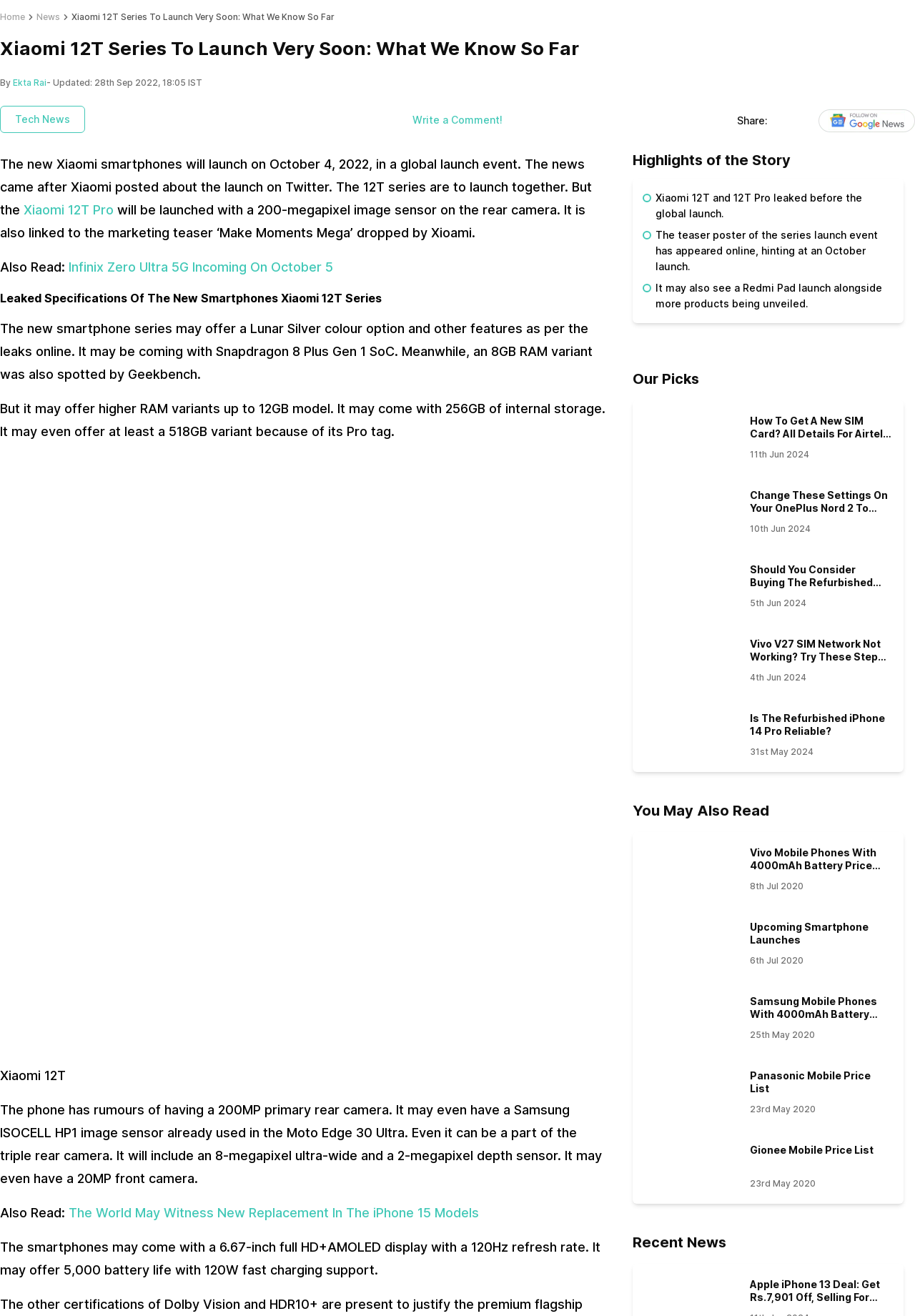Given the element description, predict the bounding box coordinates in the format (top-left x, top-left y, bottom-right x, bottom-right y), using floating point numbers between 0 and 1: Write a Comment!

[0.451, 0.084, 0.549, 0.097]